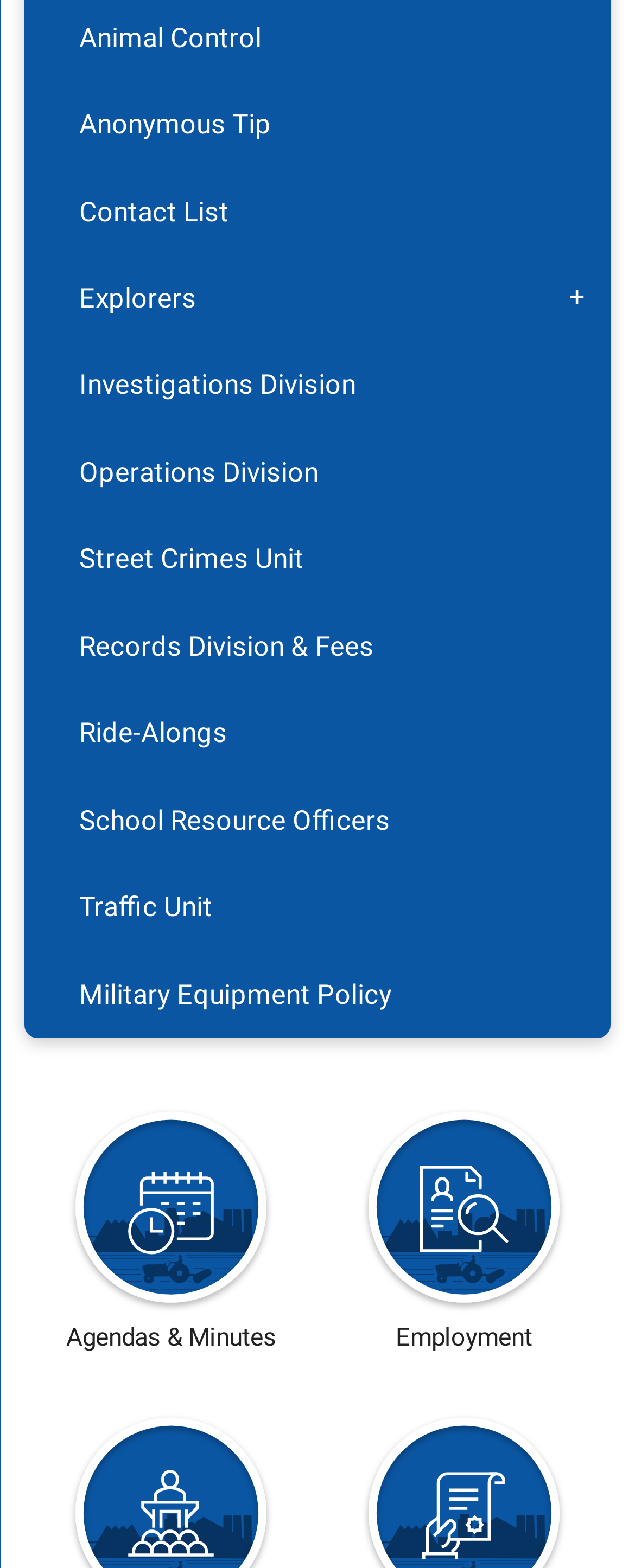Pinpoint the bounding box coordinates of the clickable area needed to execute the instruction: "Click on Anonymous Tip". The coordinates should be specified as four float numbers between 0 and 1, i.e., [left, top, right, bottom].

[0.039, 0.052, 0.961, 0.107]